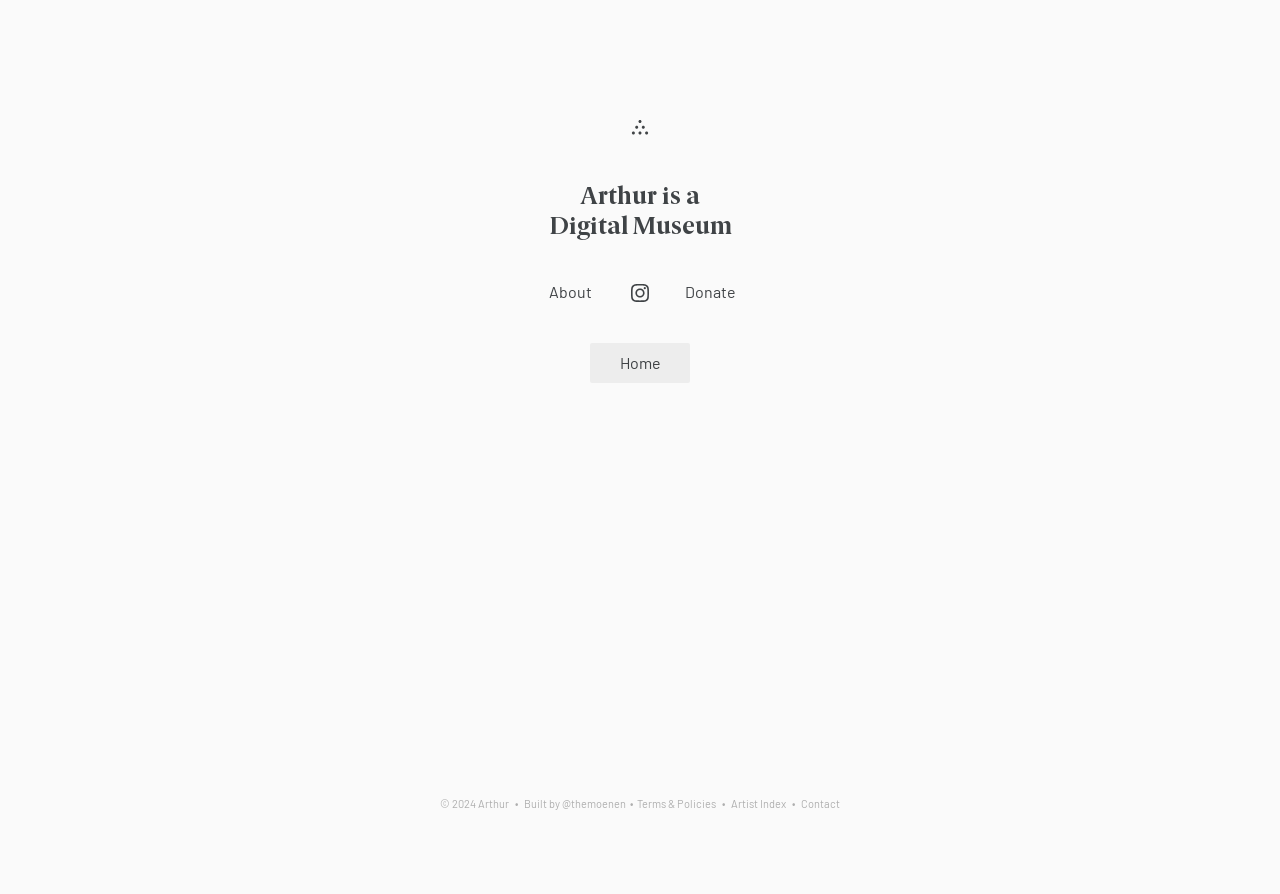What is the position of the 'Home' button?
Using the visual information from the image, give a one-word or short-phrase answer.

Below the top links